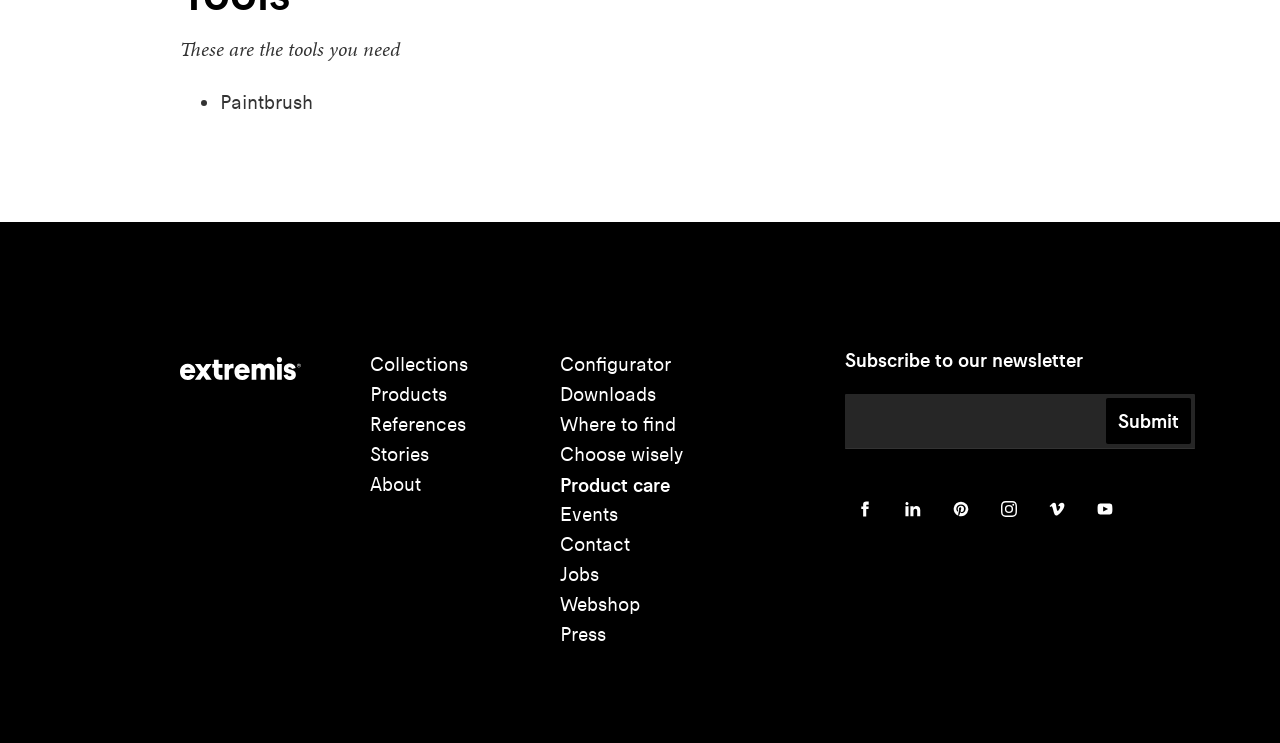Determine the bounding box coordinates in the format (top-left x, top-left y, bottom-right x, bottom-right y). Ensure all values are floating point numbers between 0 and 1. Identify the bounding box of the UI element described by: Adventure

None